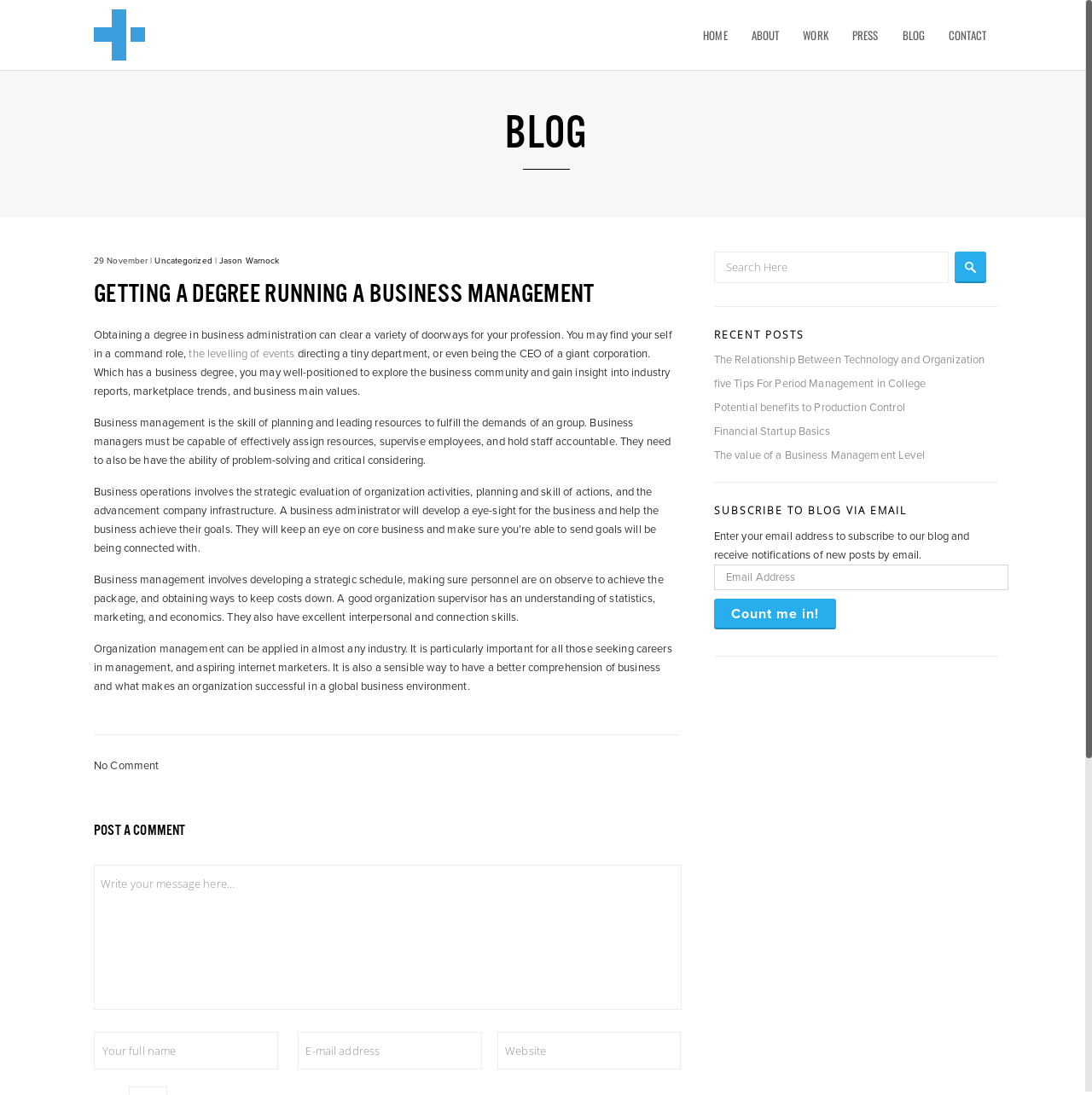Locate the bounding box coordinates of the UI element described by: "Potential benefits to Production Control". Provide the coordinates as four float numbers between 0 and 1, formatted as [left, top, right, bottom].

[0.654, 0.366, 0.829, 0.379]